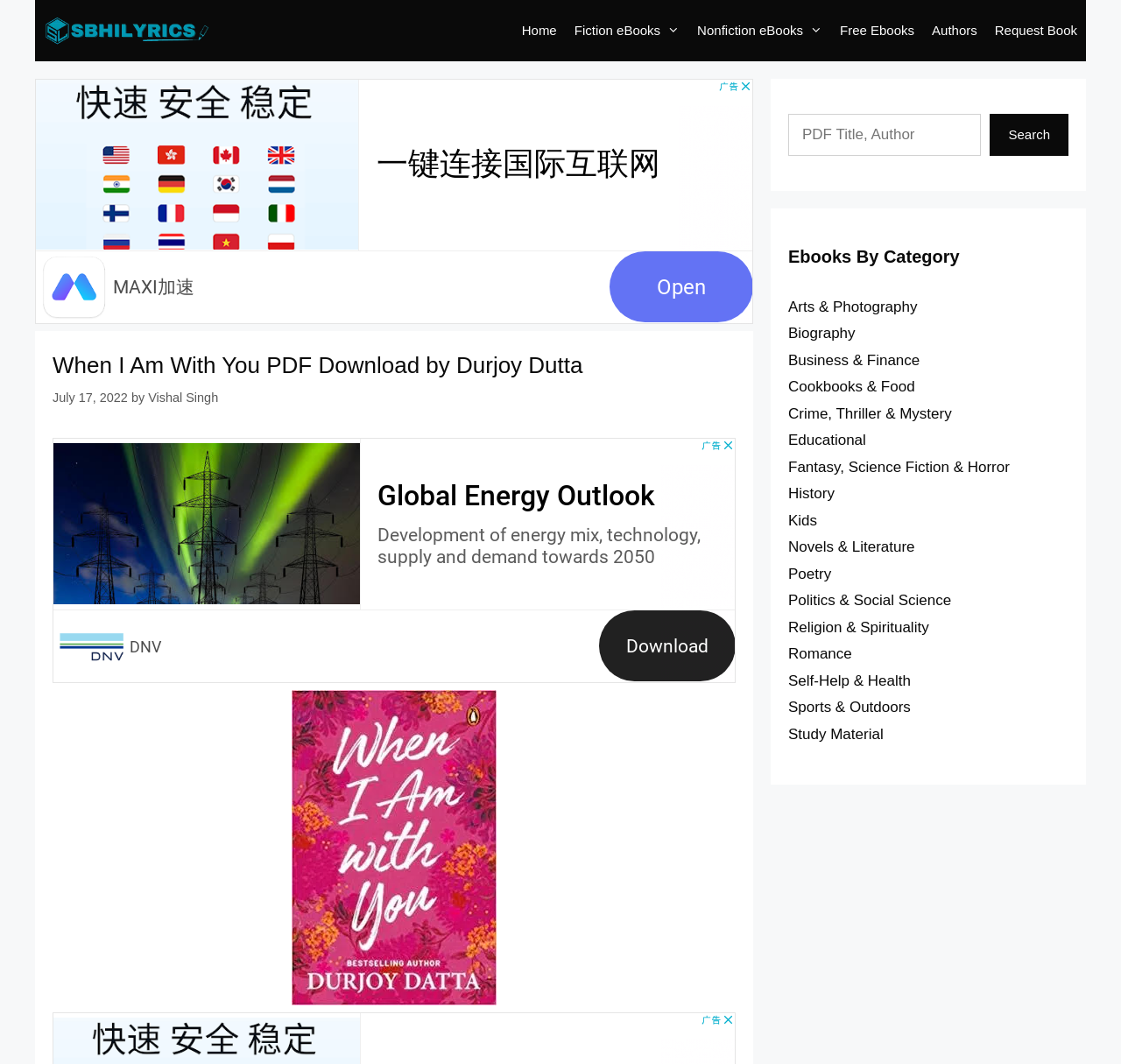Please locate the bounding box coordinates of the element that should be clicked to achieve the given instruction: "Check the service area 'Alpharetta'".

None